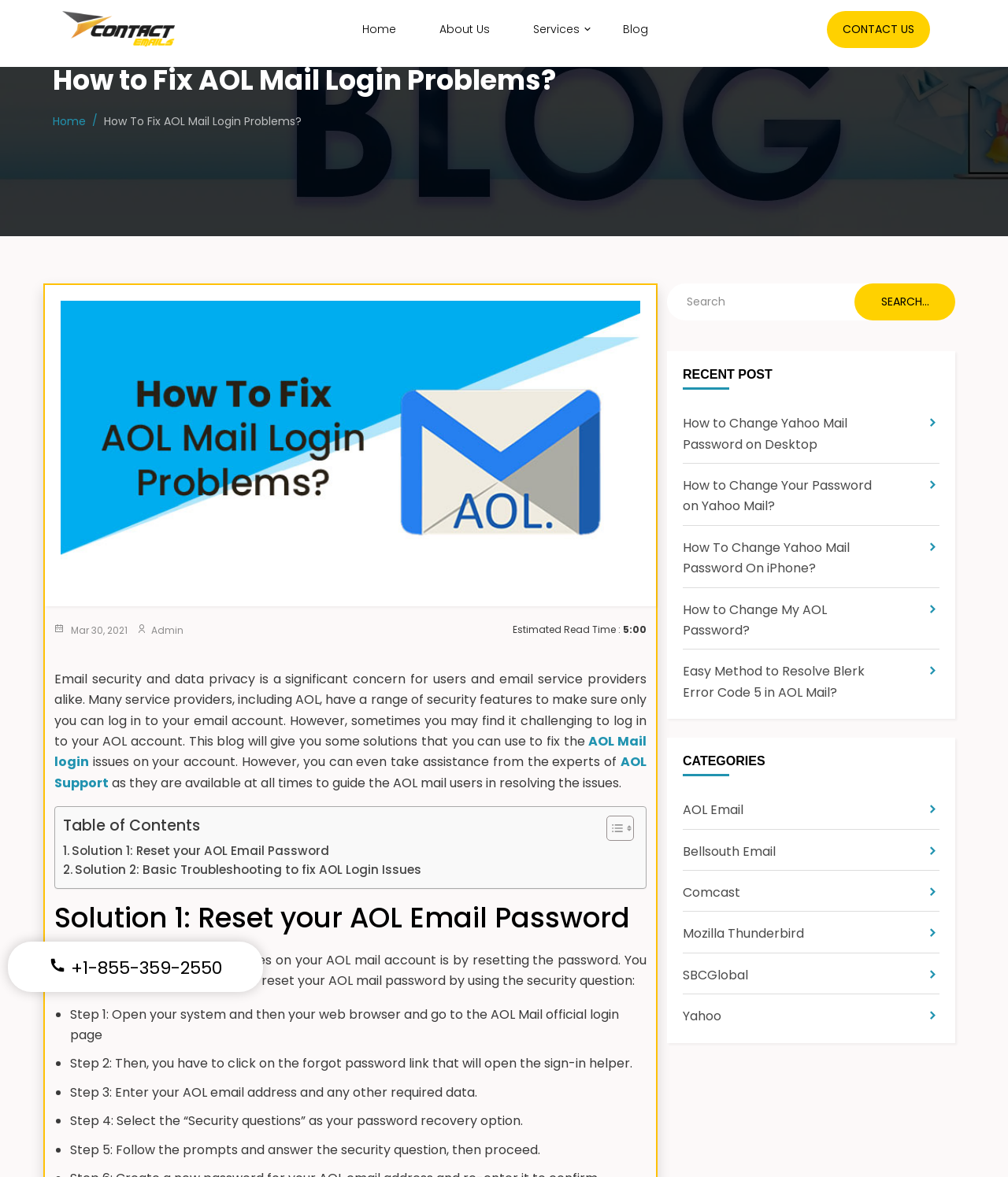Identify the bounding box coordinates of the region I need to click to complete this instruction: "contact us".

[0.82, 0.009, 0.923, 0.041]